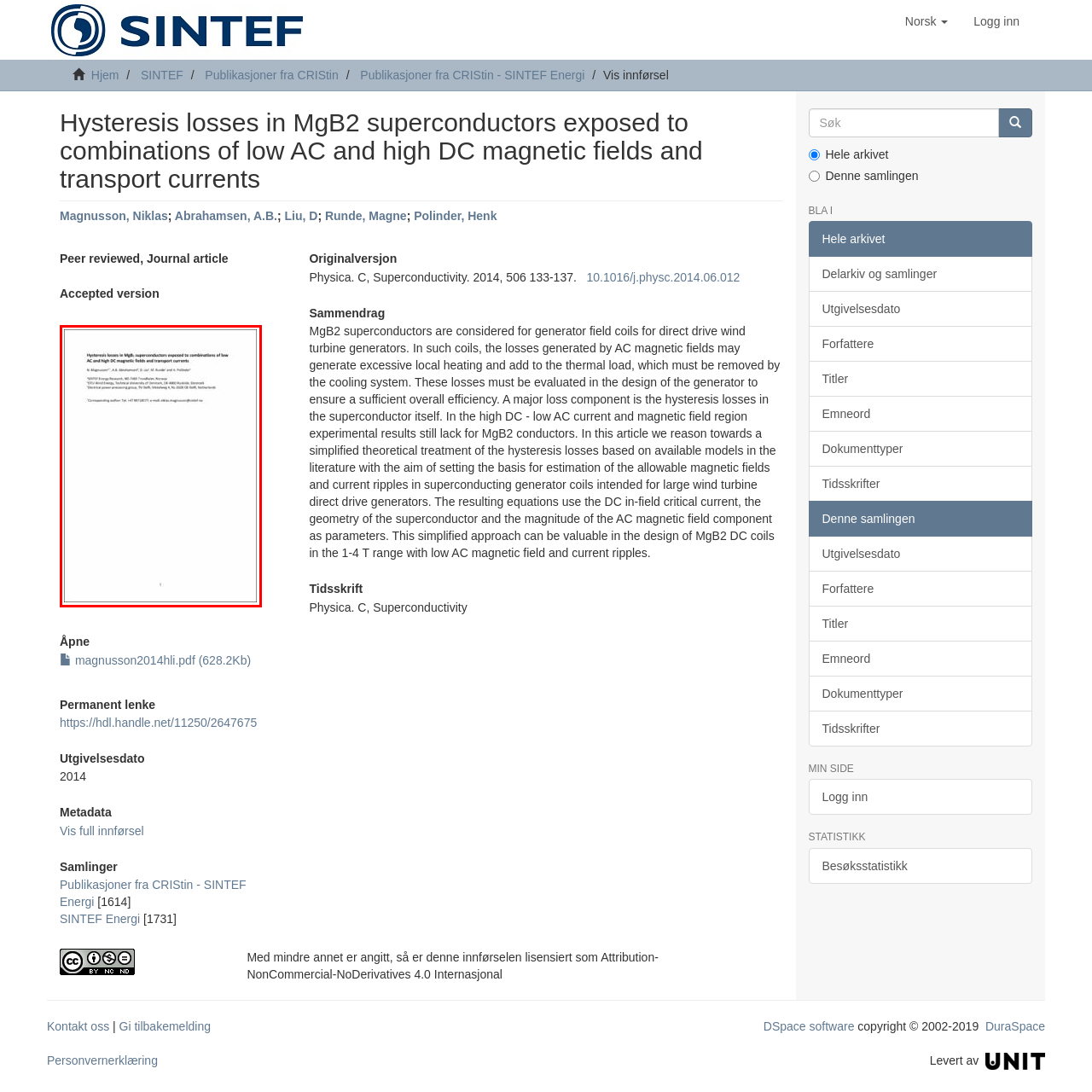Give a thorough account of what is shown in the red-encased segment of the image.

The image displays a document titled "Hysteresis losses in MgB2 superconductors exposed to combinations of low AC and high DC magnetic fields and transport currents." This research paper is co-authored by Niklas Magnusson, A.B. Abrahamsen, D. Liu, Magne Runde, and Henk Polinder. It is associated with SINTEF Energy Research and addresses significant aspects of hysteresis losses in MgB2 superconductors, particularly in the context of generator field coils for direct drive wind turbine generators. The document also includes a note regarding its corresponding author and provides contact information for further inquiries.